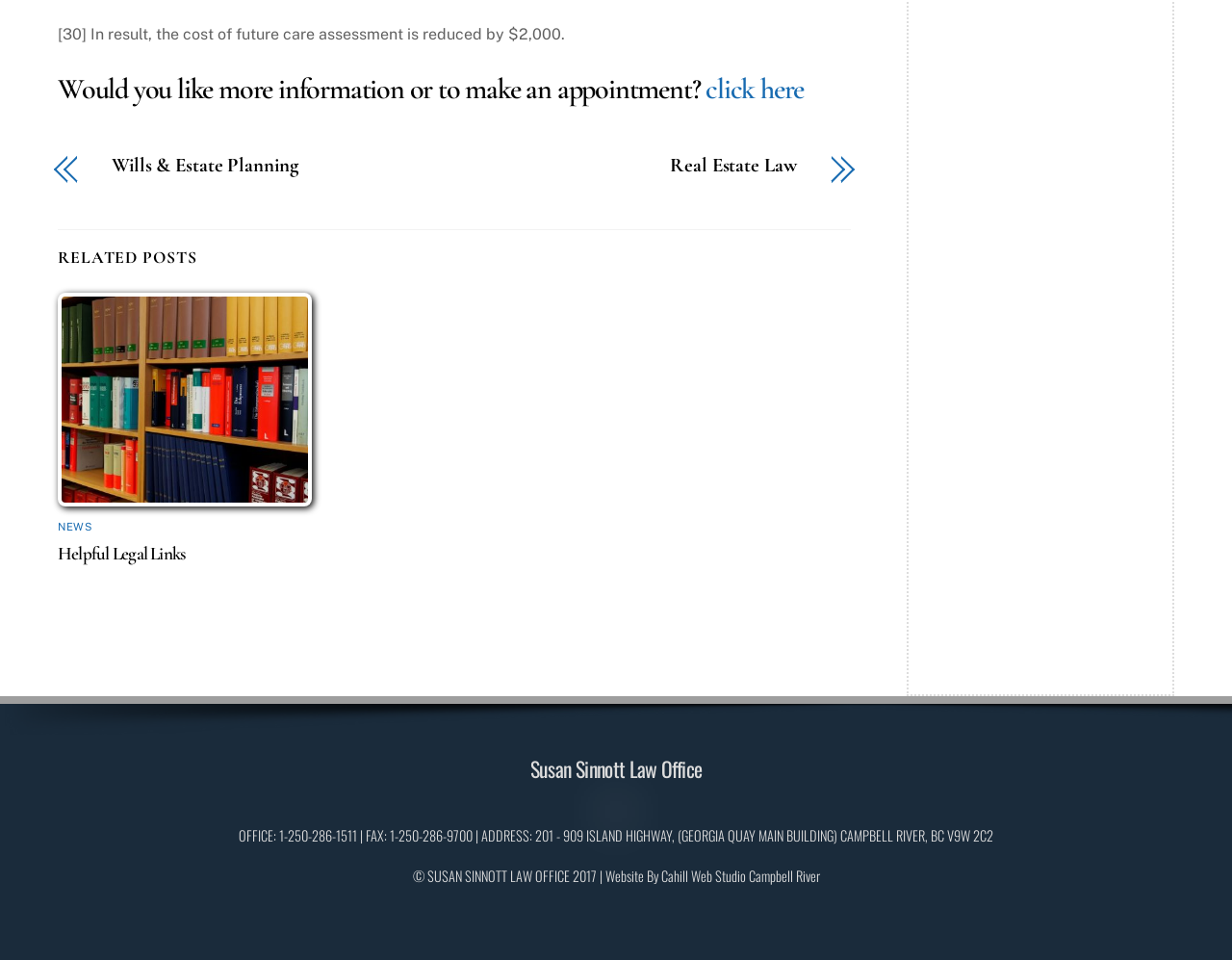What is the cost reduction of future care assessment?
Give a detailed and exhaustive answer to the question.

I found a static text element on the webpage that mentions 'the cost of future care assessment is reduced by $2,000'. This suggests that the cost reduction of future care assessment is $2,000.